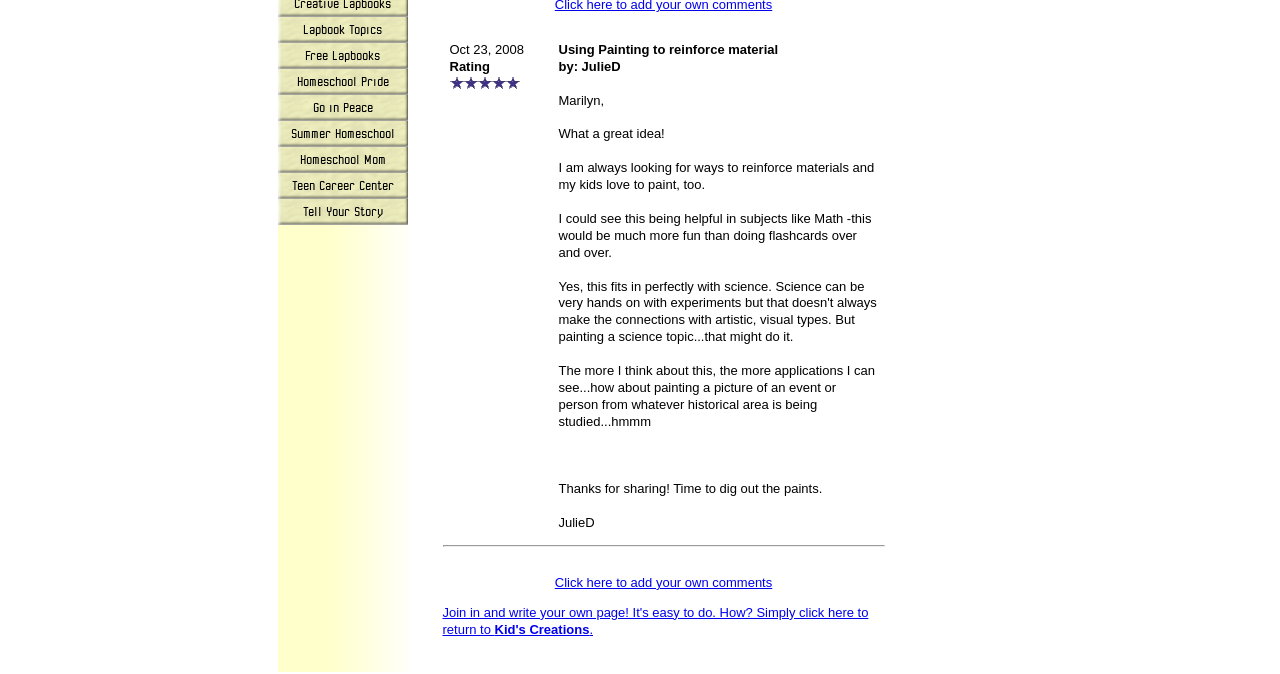Determine the bounding box coordinates of the UI element that matches the following description: "Free Lapbooks". The coordinates should be four float numbers between 0 and 1 in the format [left, top, right, bottom].

[0.217, 0.064, 0.318, 0.102]